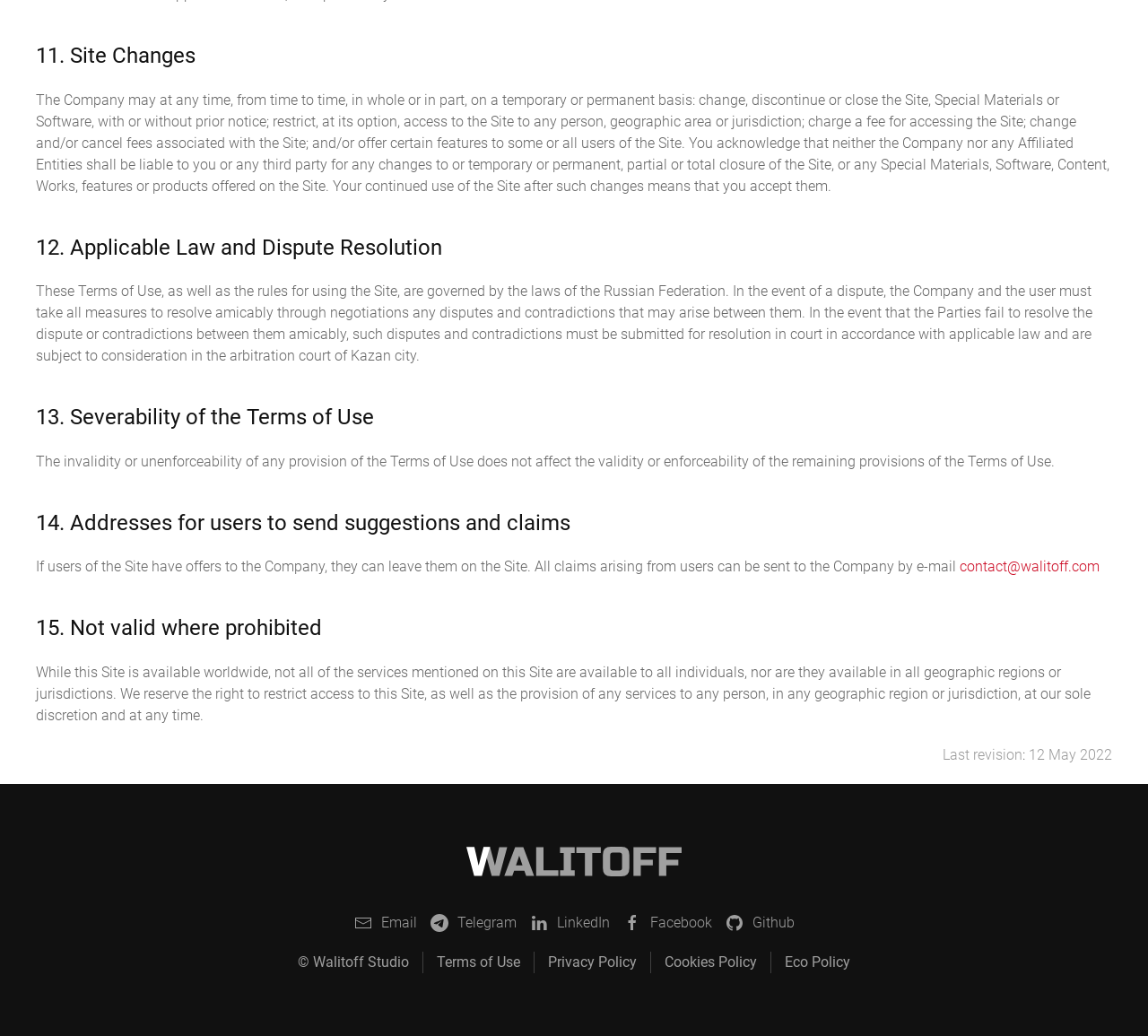Identify the bounding box coordinates of the section to be clicked to complete the task described by the following instruction: "Read more about empirical ethics". The coordinates should be four float numbers between 0 and 1, formatted as [left, top, right, bottom].

None